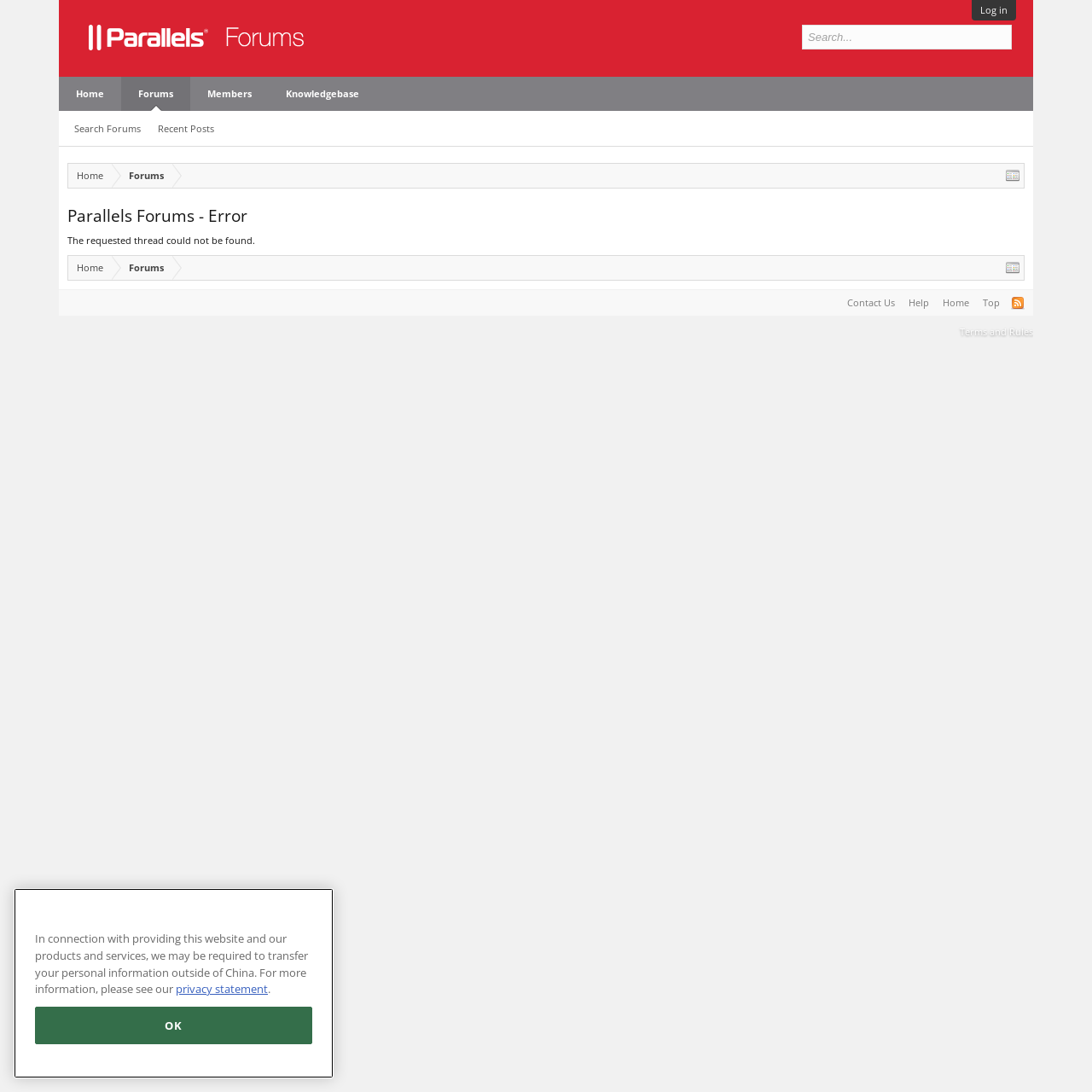Please determine the bounding box coordinates of the element's region to click for the following instruction: "Log in".

[0.898, 0.003, 0.923, 0.015]